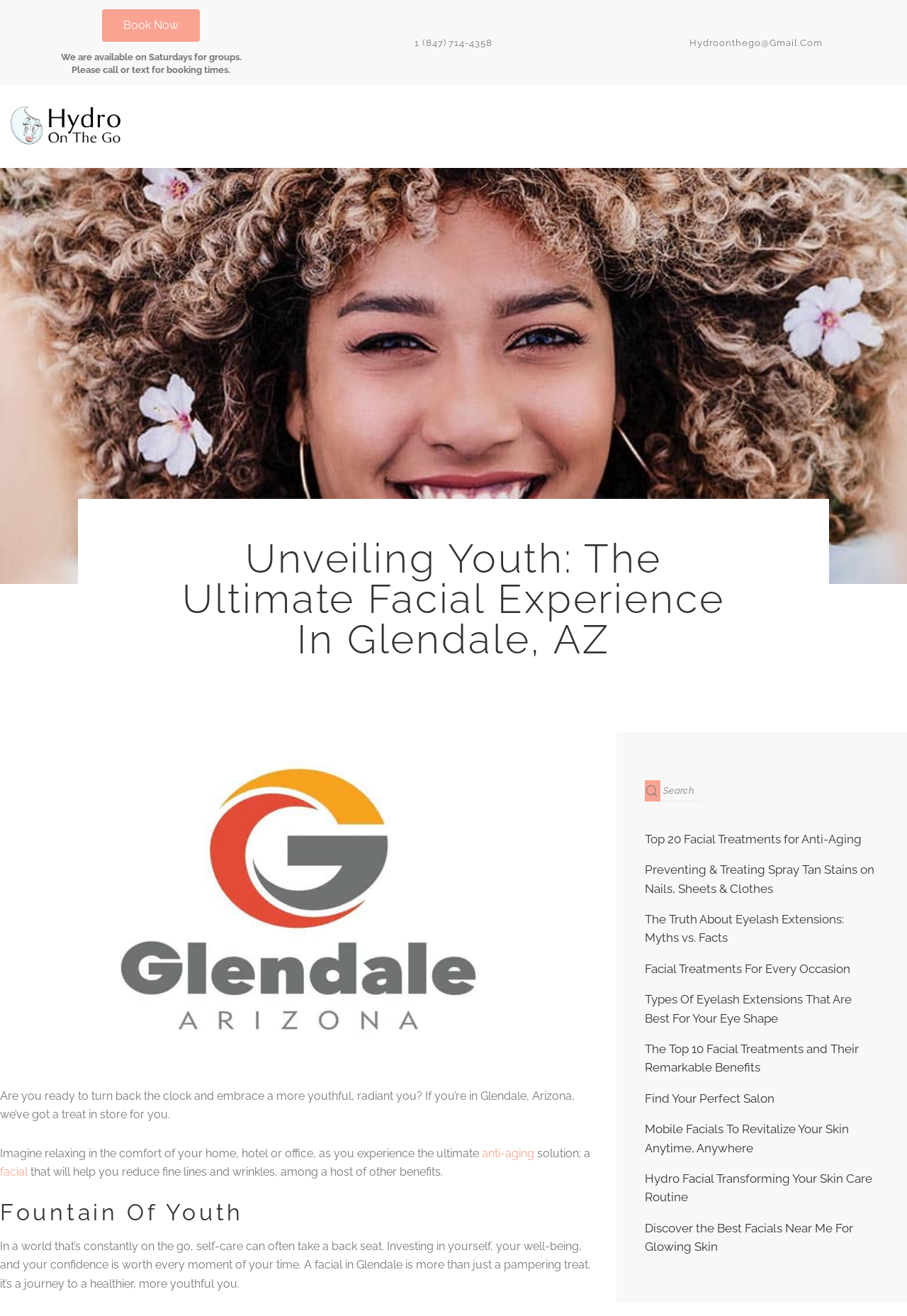What is the phone number for booking?
Kindly offer a comprehensive and detailed response to the question.

I found the phone number by looking at the heading element with the text '1 (847) 714-4358' which is also a link. This element is located at the top of the page, indicating that it is a contact information.